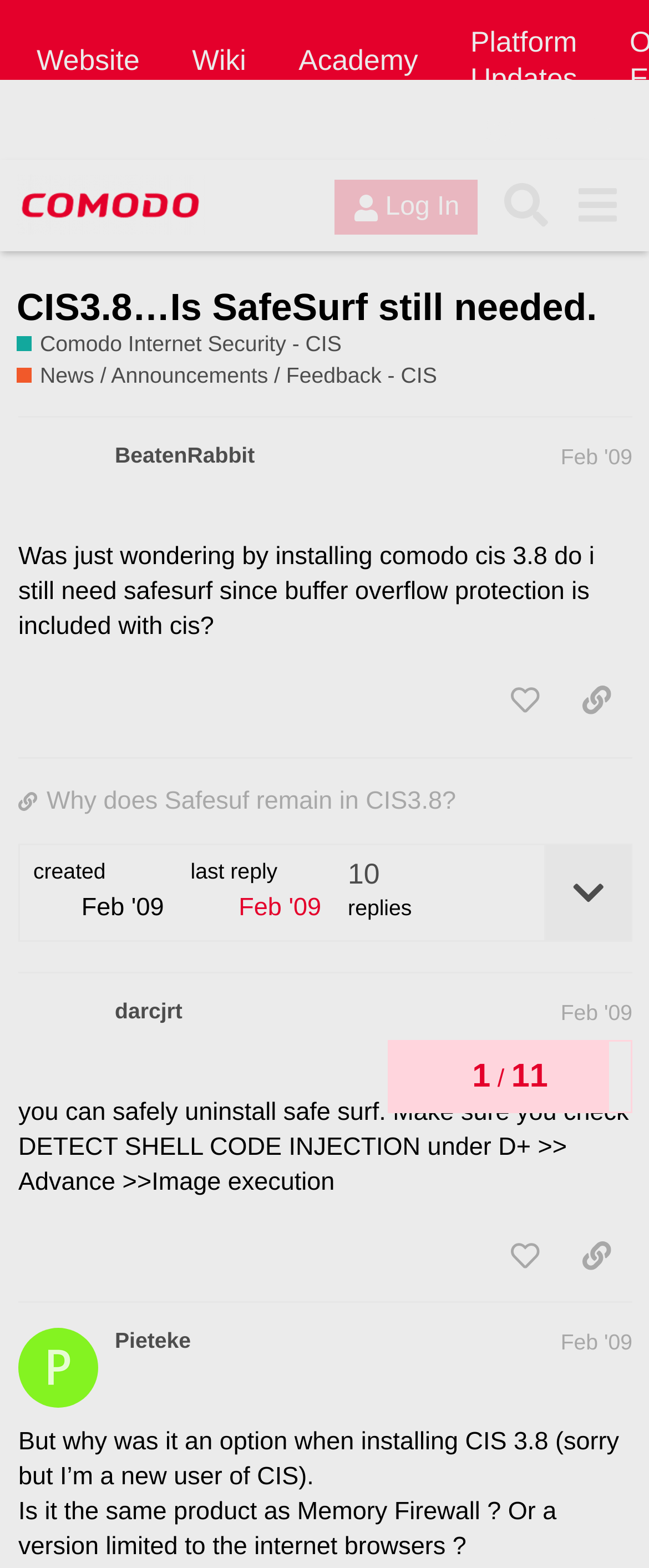Specify the bounding box coordinates of the area that needs to be clicked to achieve the following instruction: "Go to the 'Comodo Forum' page".

[0.026, 0.107, 0.314, 0.145]